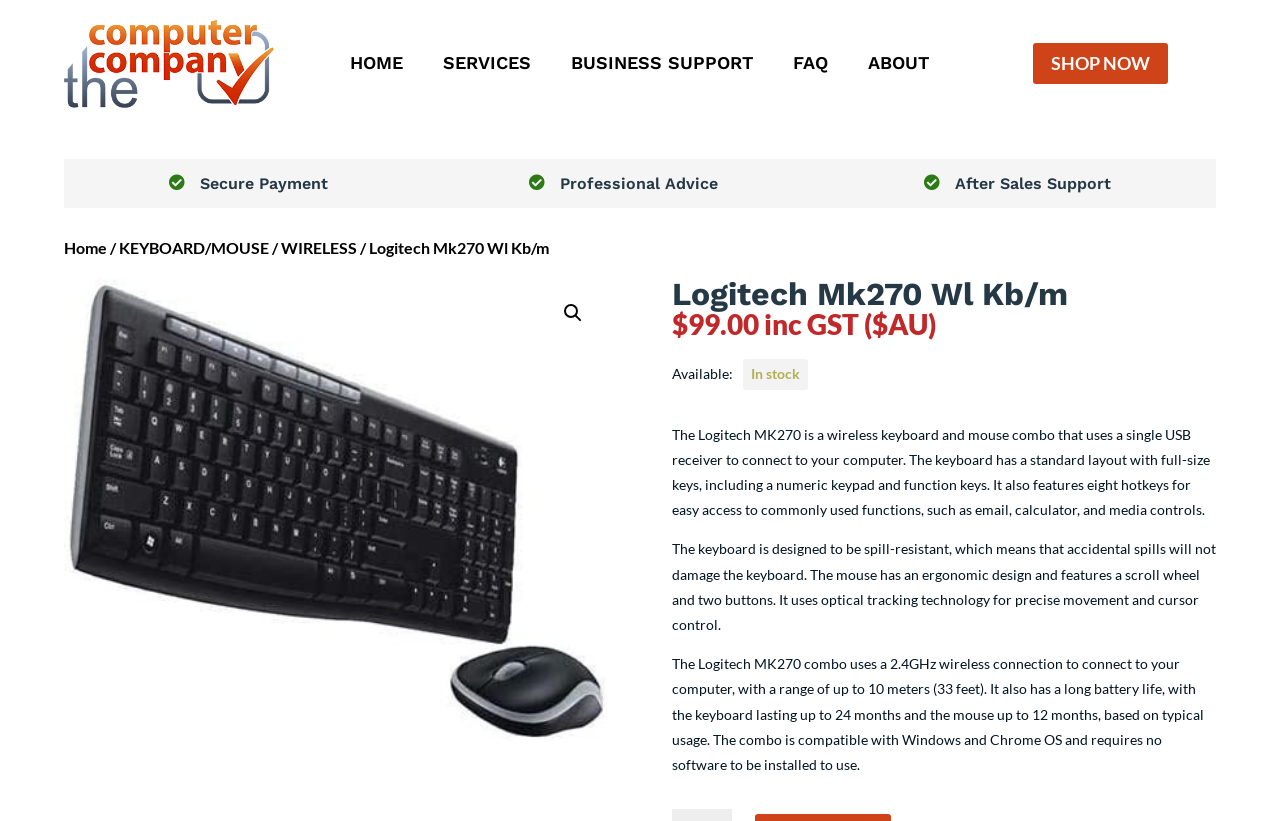Mark the bounding box of the element that matches the following description: "Shop Now".

[0.807, 0.052, 0.913, 0.102]